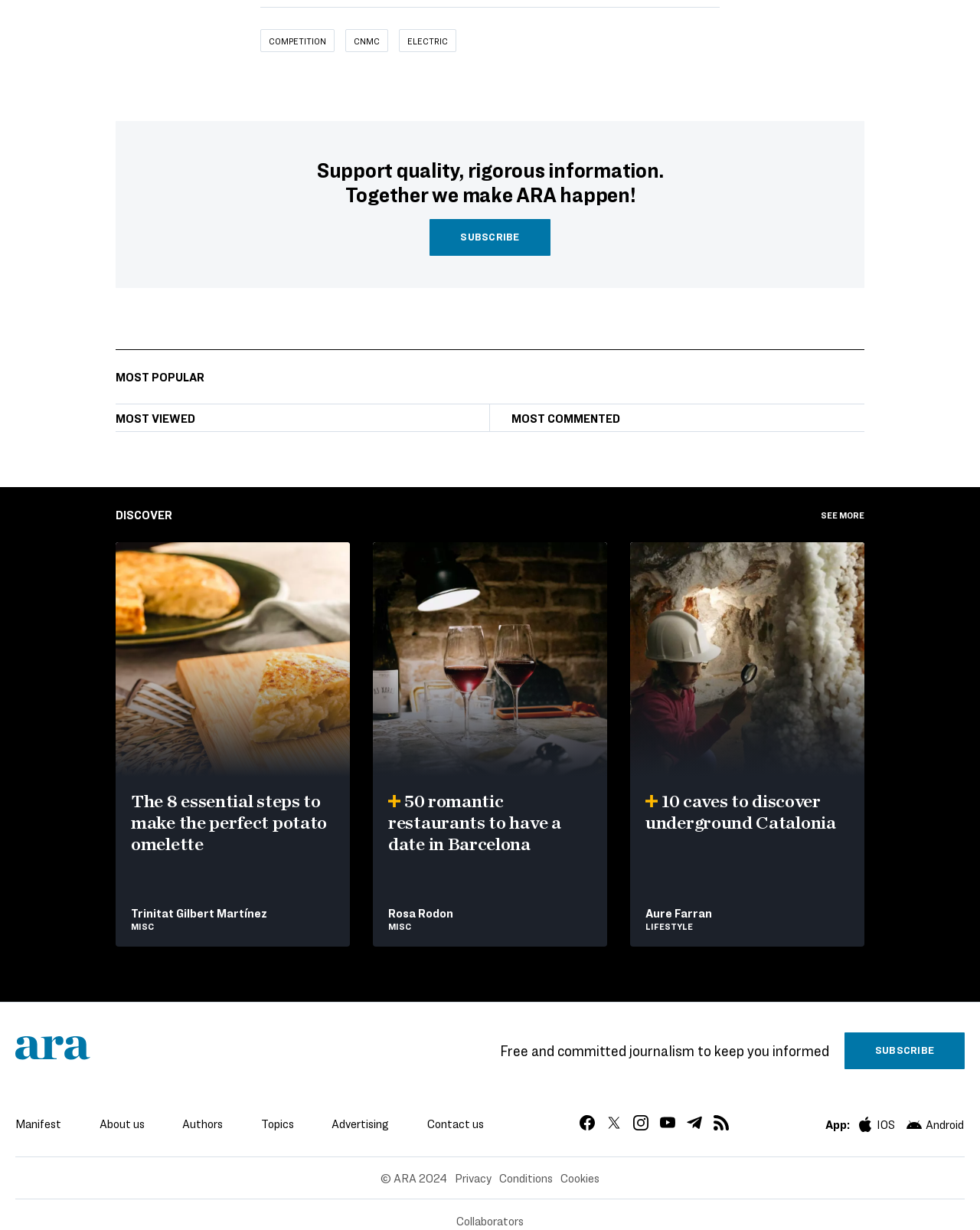Locate the bounding box coordinates of the clickable part needed for the task: "Subscribe to the newsletter".

[0.439, 0.178, 0.561, 0.208]